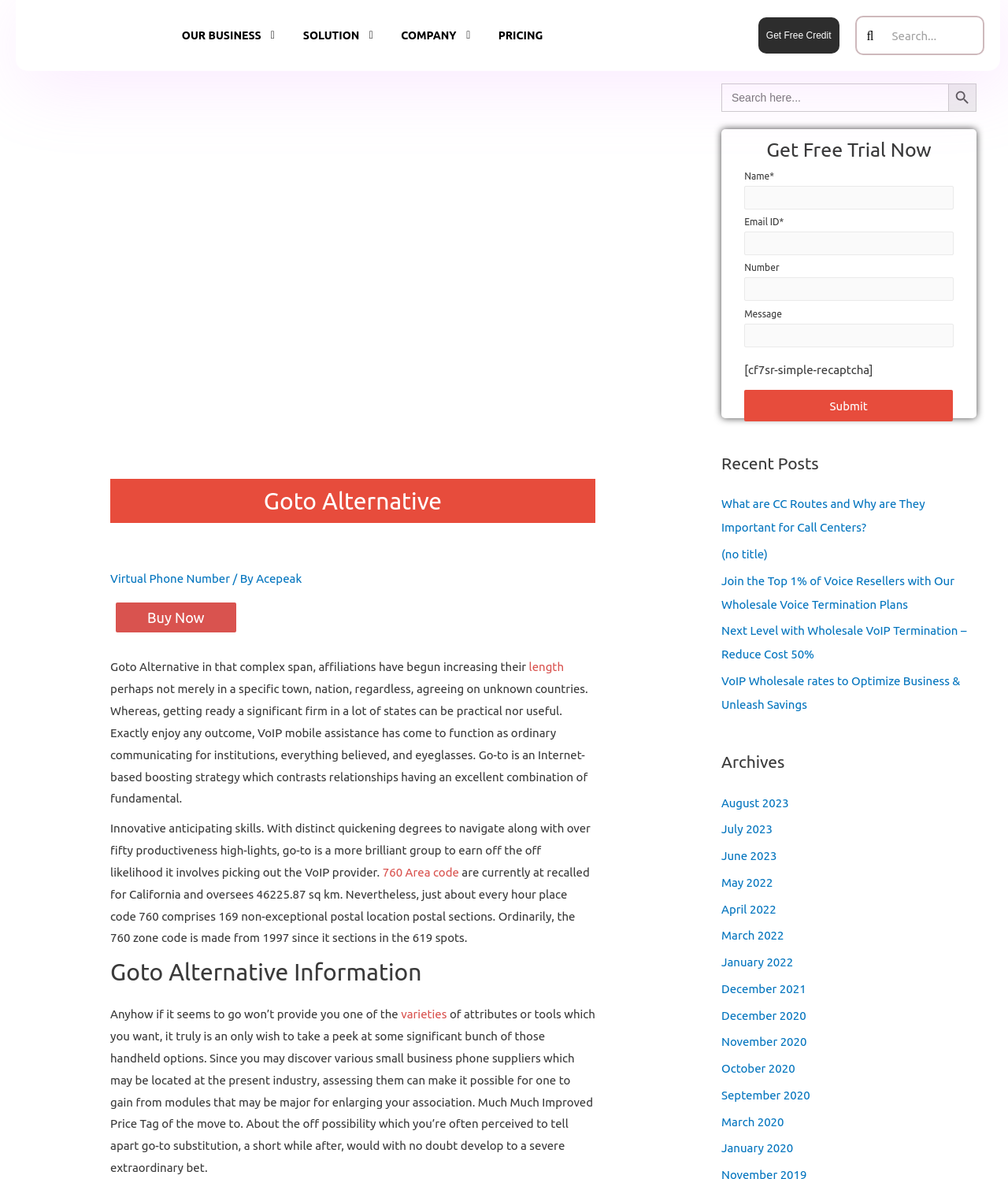How many recent posts are listed on this webpage?
Carefully examine the image and provide a detailed answer to the question.

I can see a section titled 'Recent Posts' that lists five recent posts, each with a link to a specific article or blog post. The posts are titled 'What are CC Routes and Why are They Important for Call Centers?', '(no title)', 'Join the Top 1% of Voice Resellers with Our Wholesale Voice Termination Plans', 'Next Level with Wholesale VoIP Termination – Reduce Cost 50%', and 'VoIP Wholesale rates to Optimize Business & Unleash Savings'.